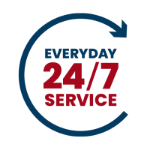Give a short answer using one word or phrase for the question:
What type of business is this logo ideal for?

Plumbing or home repair